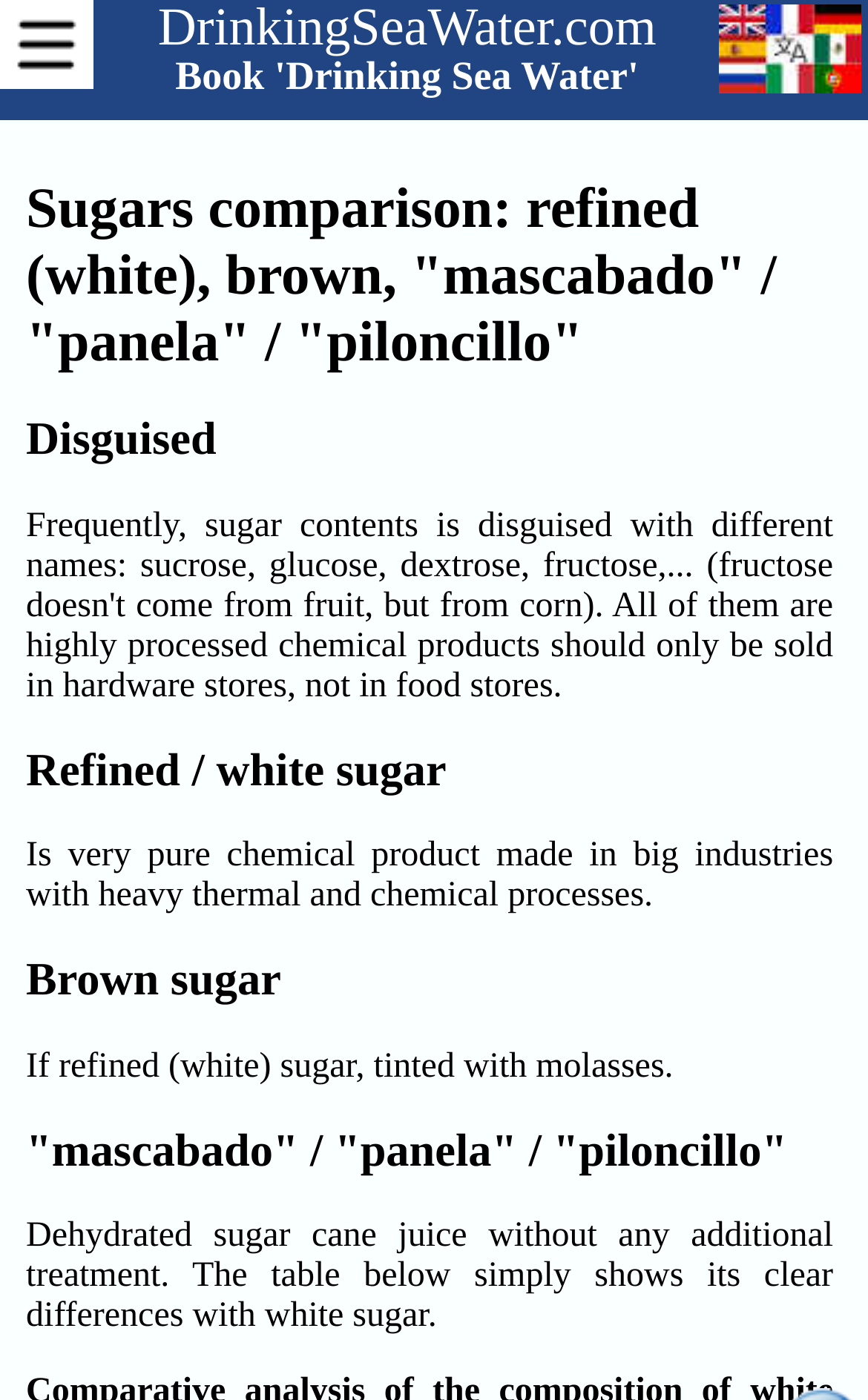What is the characteristic of refined sugar? Based on the screenshot, please respond with a single word or phrase.

Pure chemical product